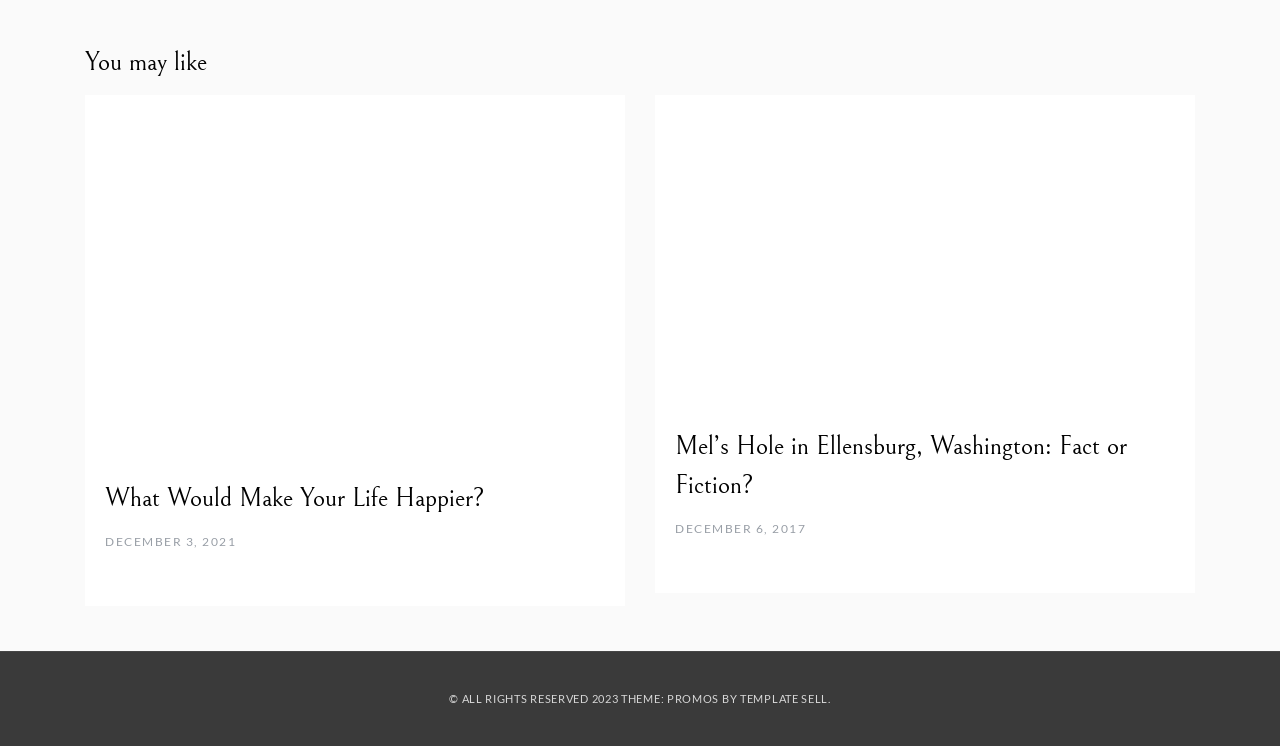Reply to the question with a single word or phrase:
How many articles are displayed on the webpage?

2